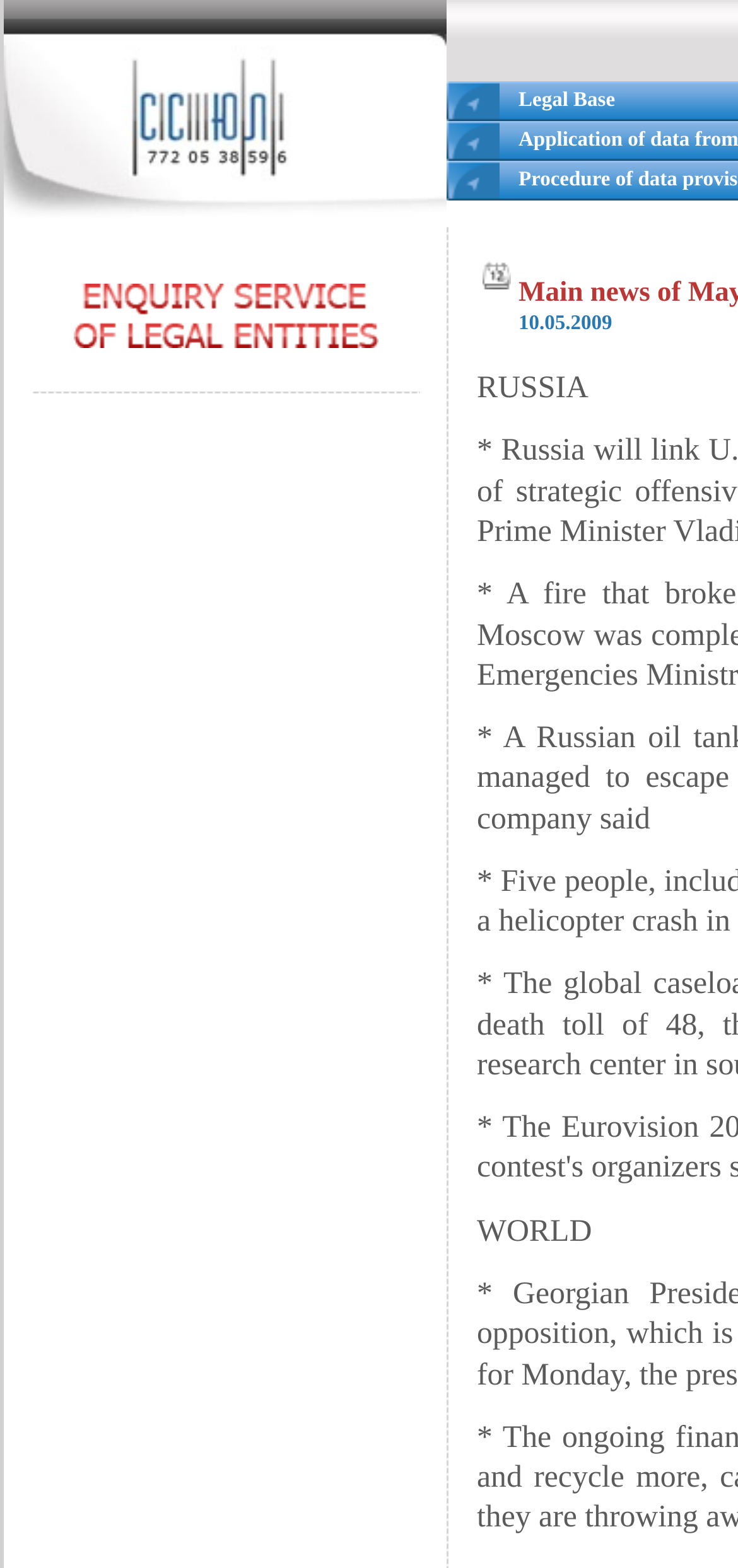Provide a one-word or brief phrase answer to the question:
What is the country mentioned on the page?

RUSSIA